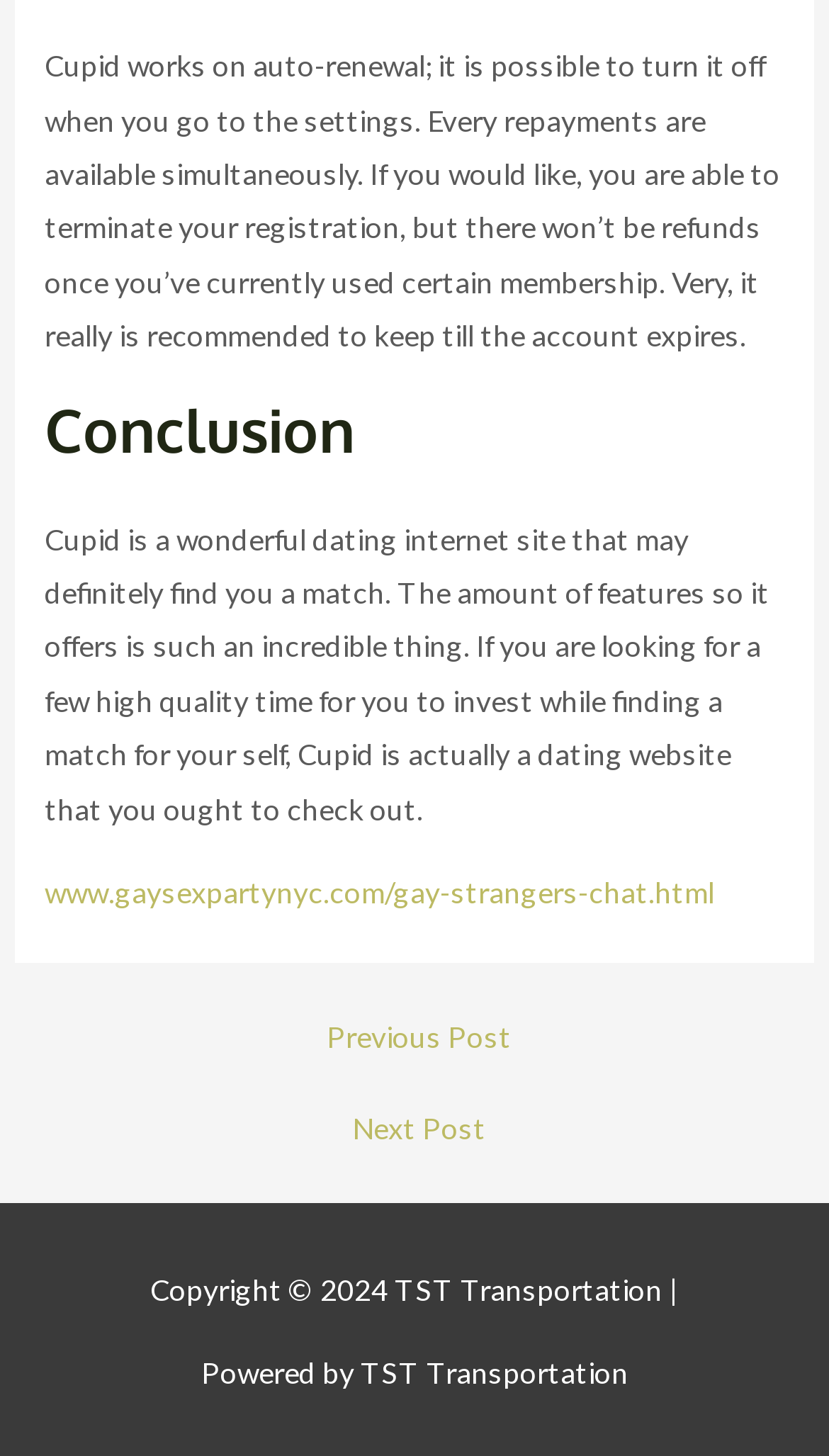Observe the image and answer the following question in detail: What is recommended to do before terminating registration?

According to the text, it is recommended to wait until the account expires before terminating registration, as there won't be refunds once certain membership has been used.